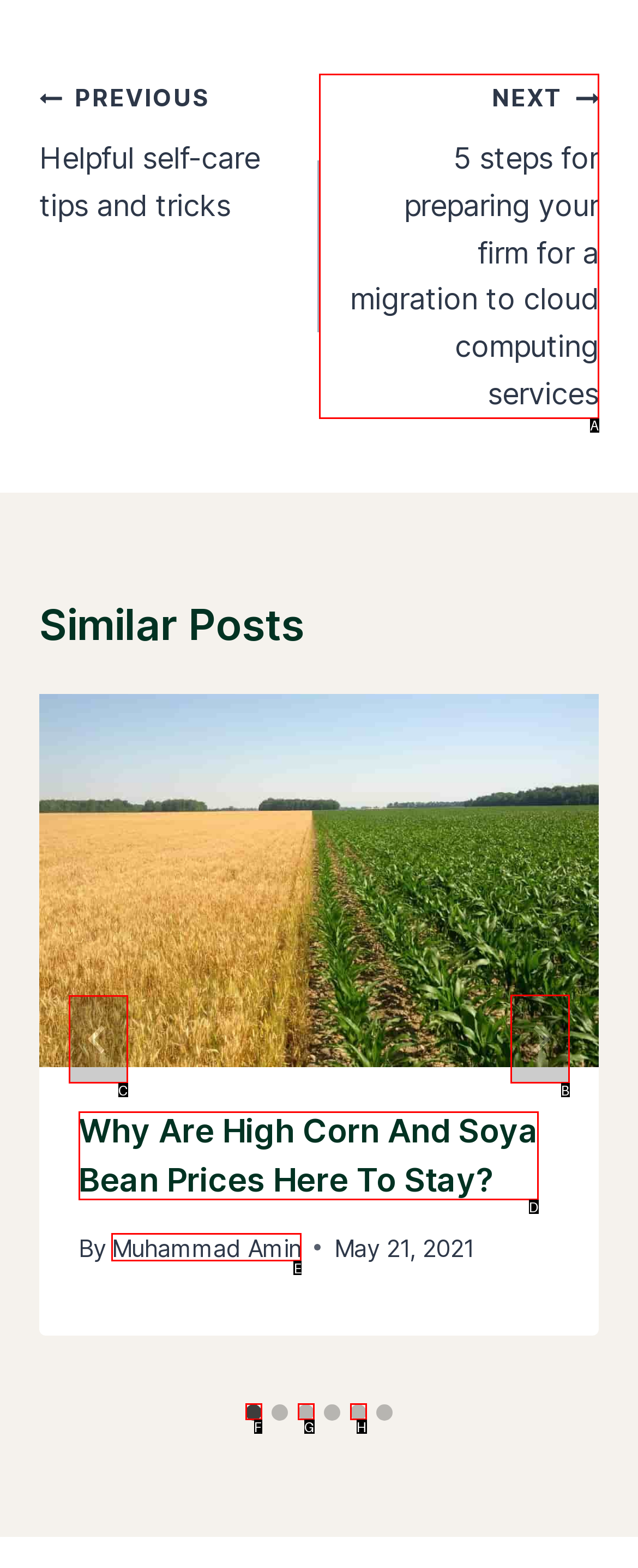Select the correct option from the given choices to perform this task: Go to last slide. Provide the letter of that option.

C